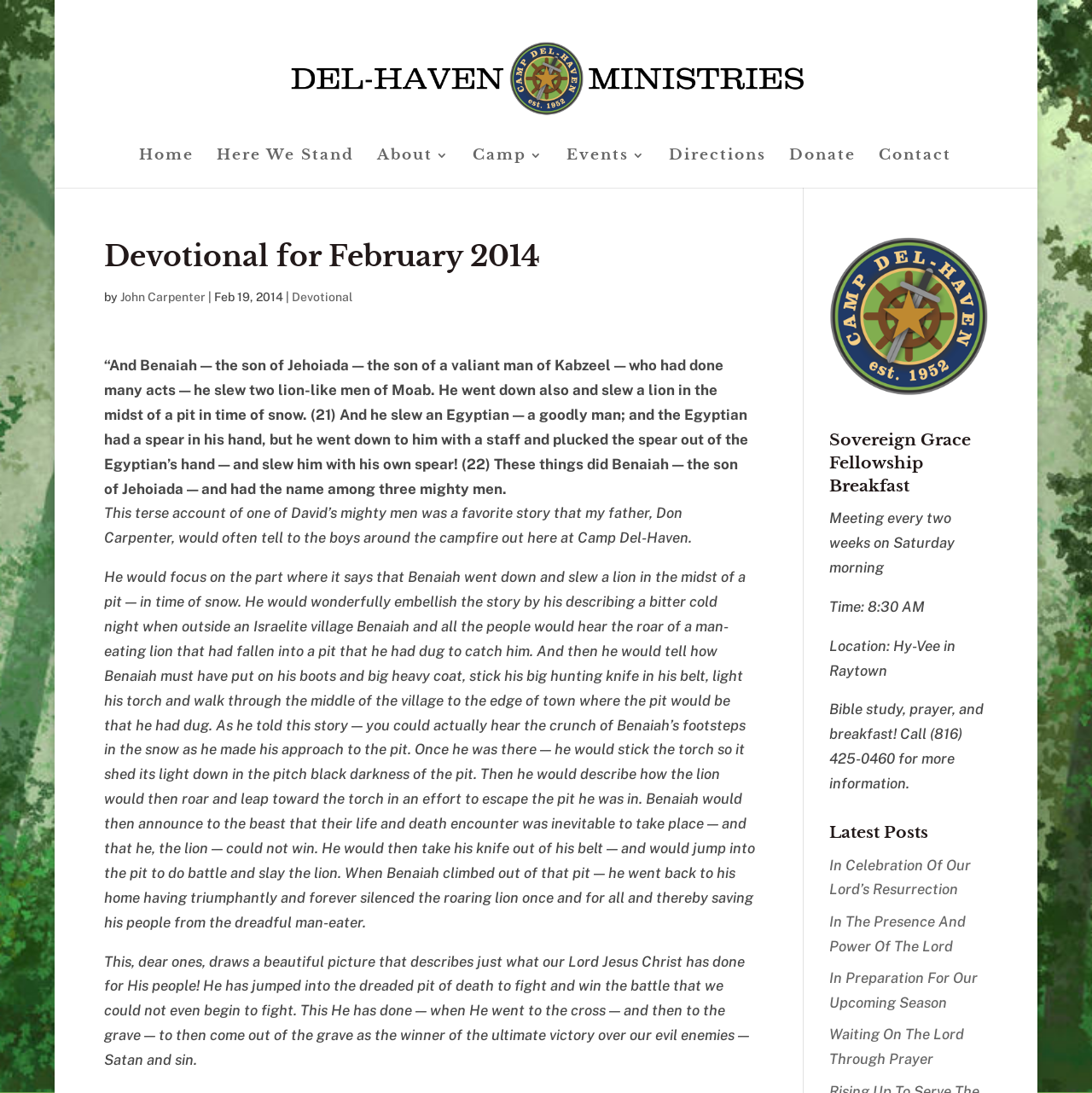Please identify the bounding box coordinates of the clickable area that will fulfill the following instruction: "Learn more about Sovereign Grace Fellowship Breakfast". The coordinates should be in the format of four float numbers between 0 and 1, i.e., [left, top, right, bottom].

[0.759, 0.393, 0.905, 0.463]